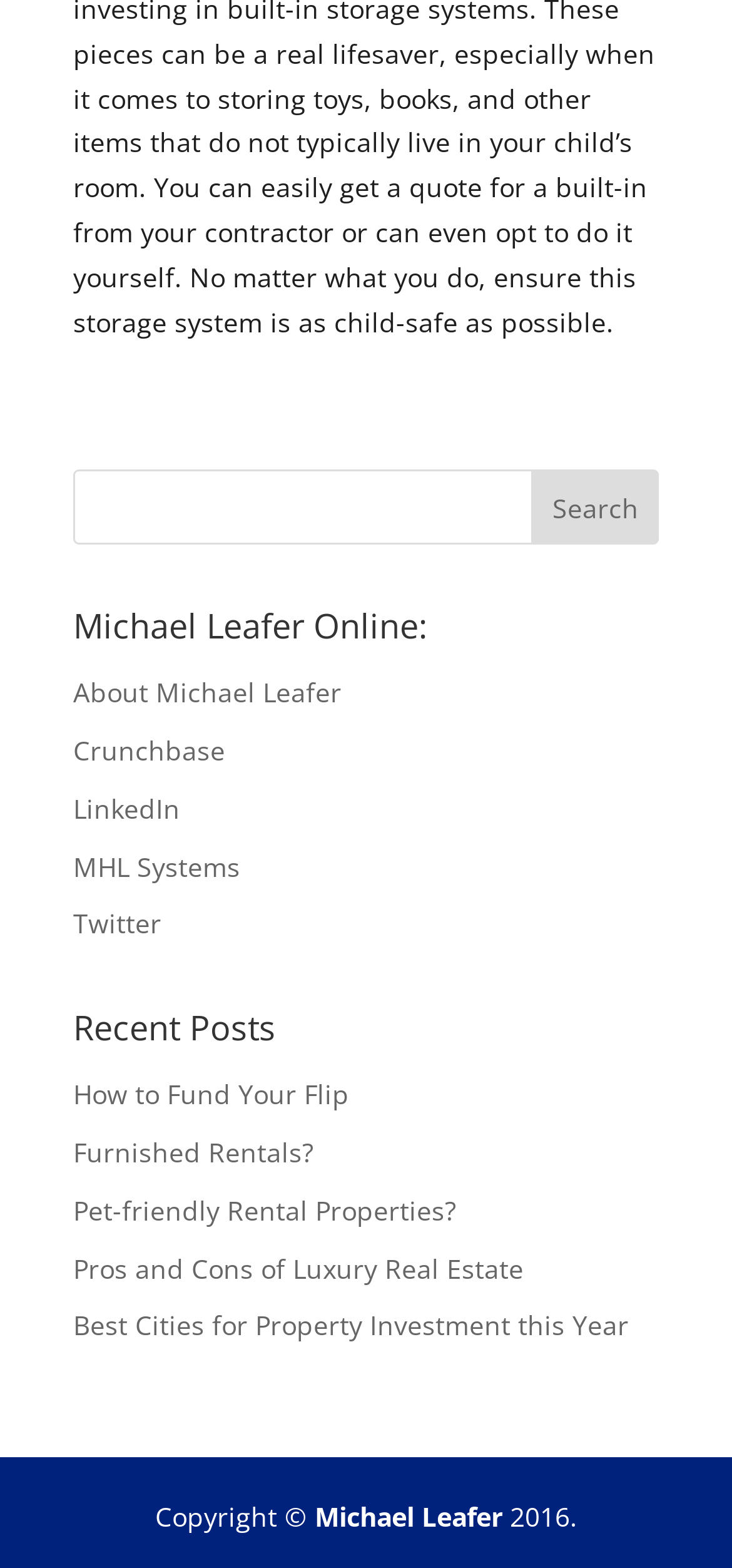Identify the bounding box coordinates of the specific part of the webpage to click to complete this instruction: "learn about Michael Leafer".

[0.1, 0.43, 0.467, 0.453]